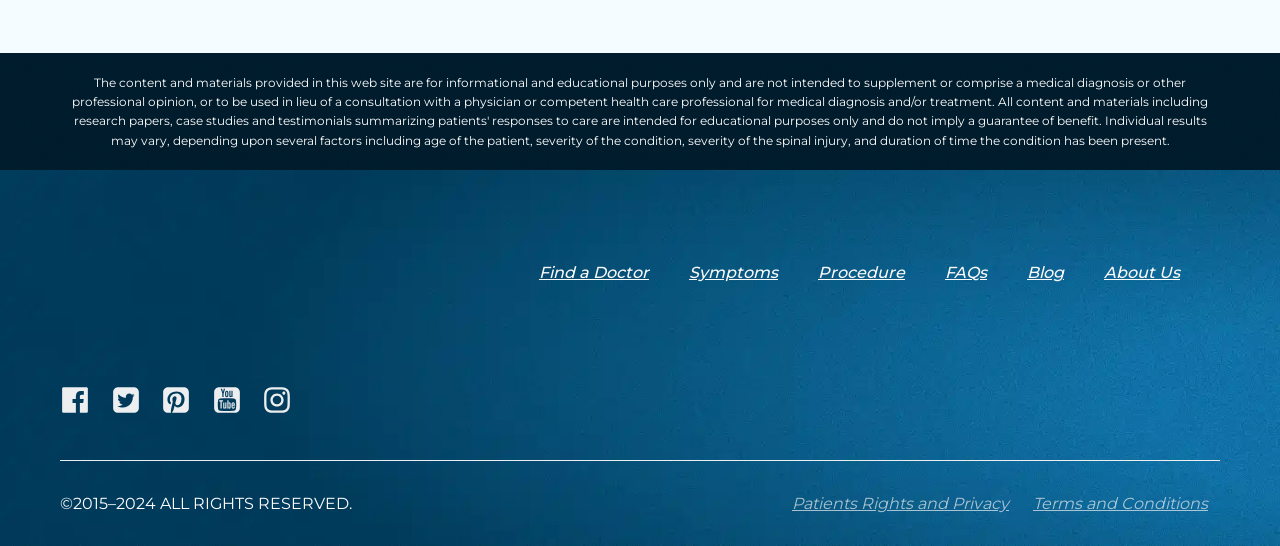Using the element description provided, determine the bounding box coordinates in the format (top-left x, top-left y, bottom-right x, bottom-right y). Ensure that all values are floating point numbers between 0 and 1. Element description: About Us

[0.847, 0.439, 0.938, 0.559]